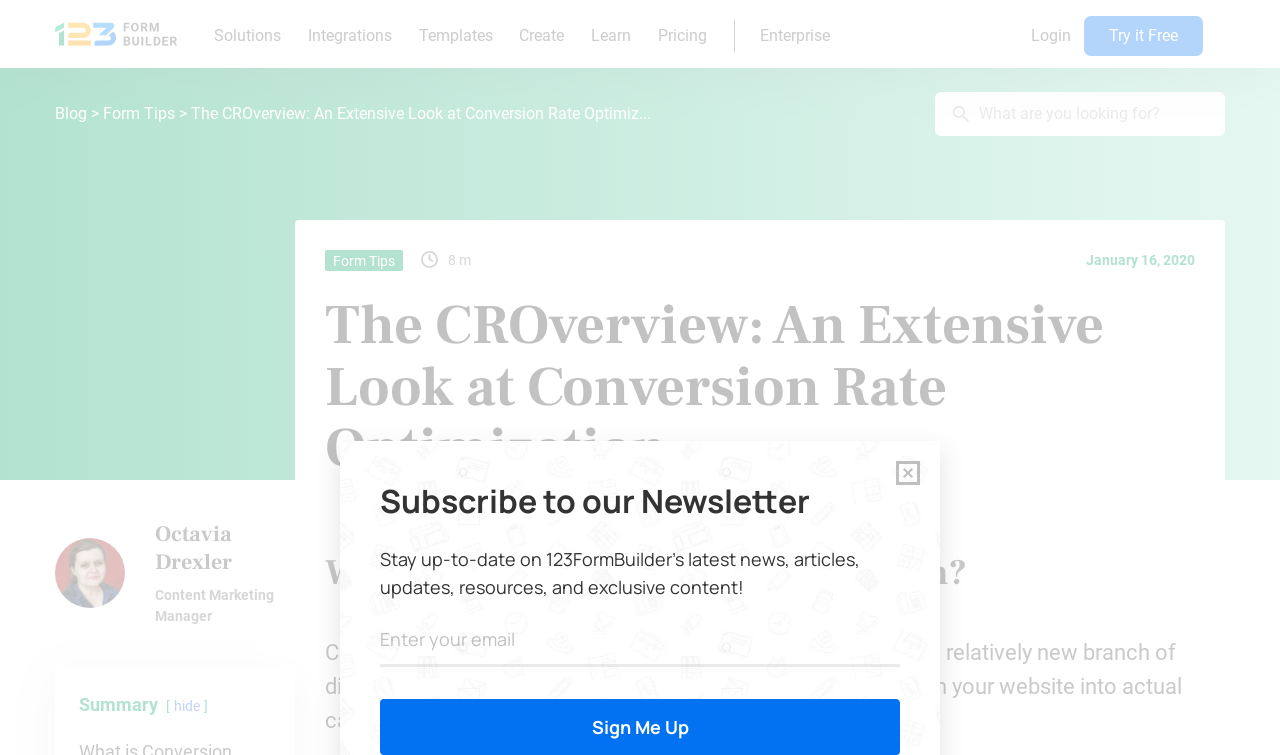What is the role of Octavia Drexler?
Analyze the screenshot and provide a detailed answer to the question.

I determined the role of Octavia Drexler by looking at the section below the author's name, where it says 'Content Marketing Manager'. This suggests that Octavia Drexler is a Content Marketing Manager.